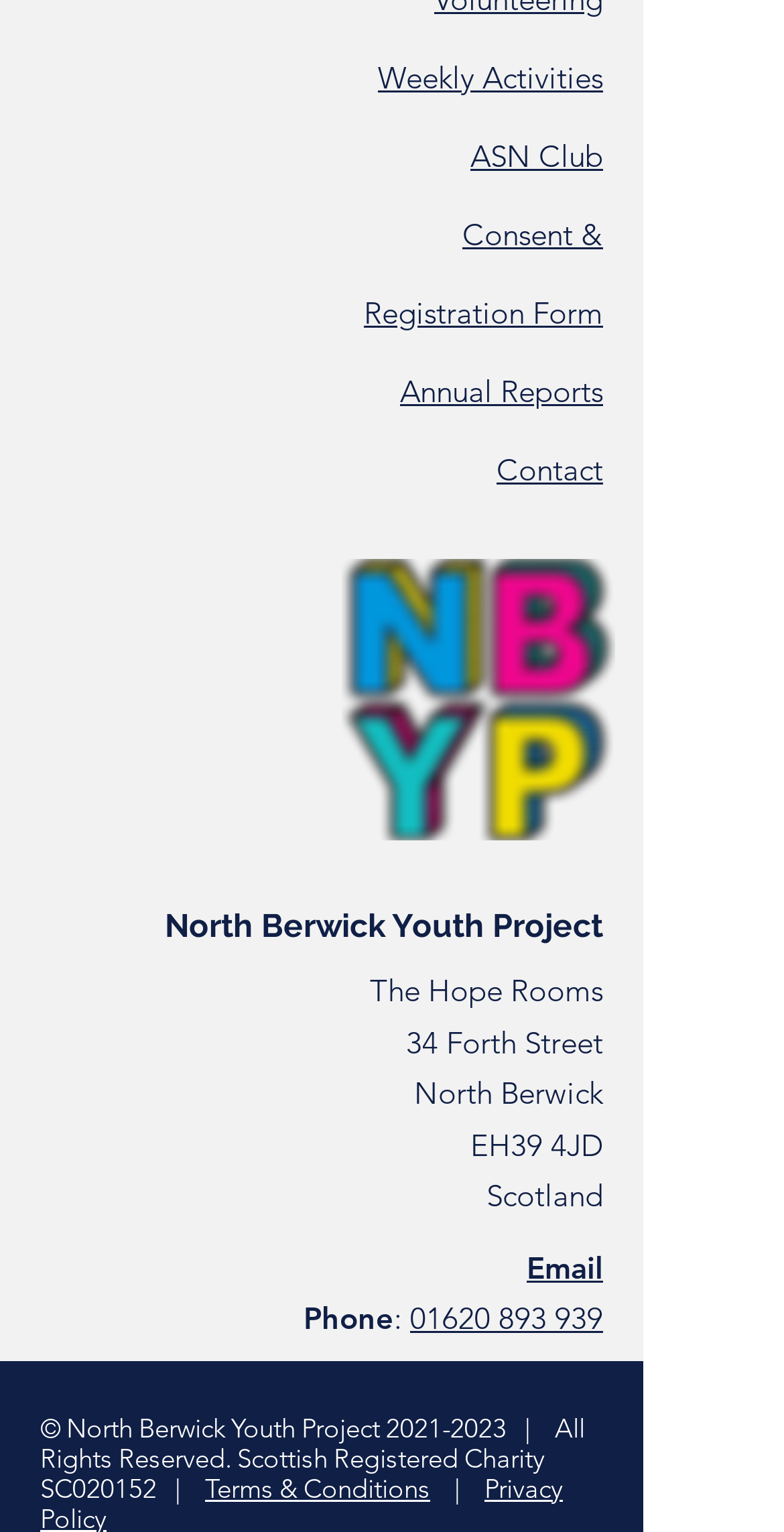Locate the bounding box of the UI element described in the following text: "Terms & Conditions".

[0.262, 0.961, 0.549, 0.981]